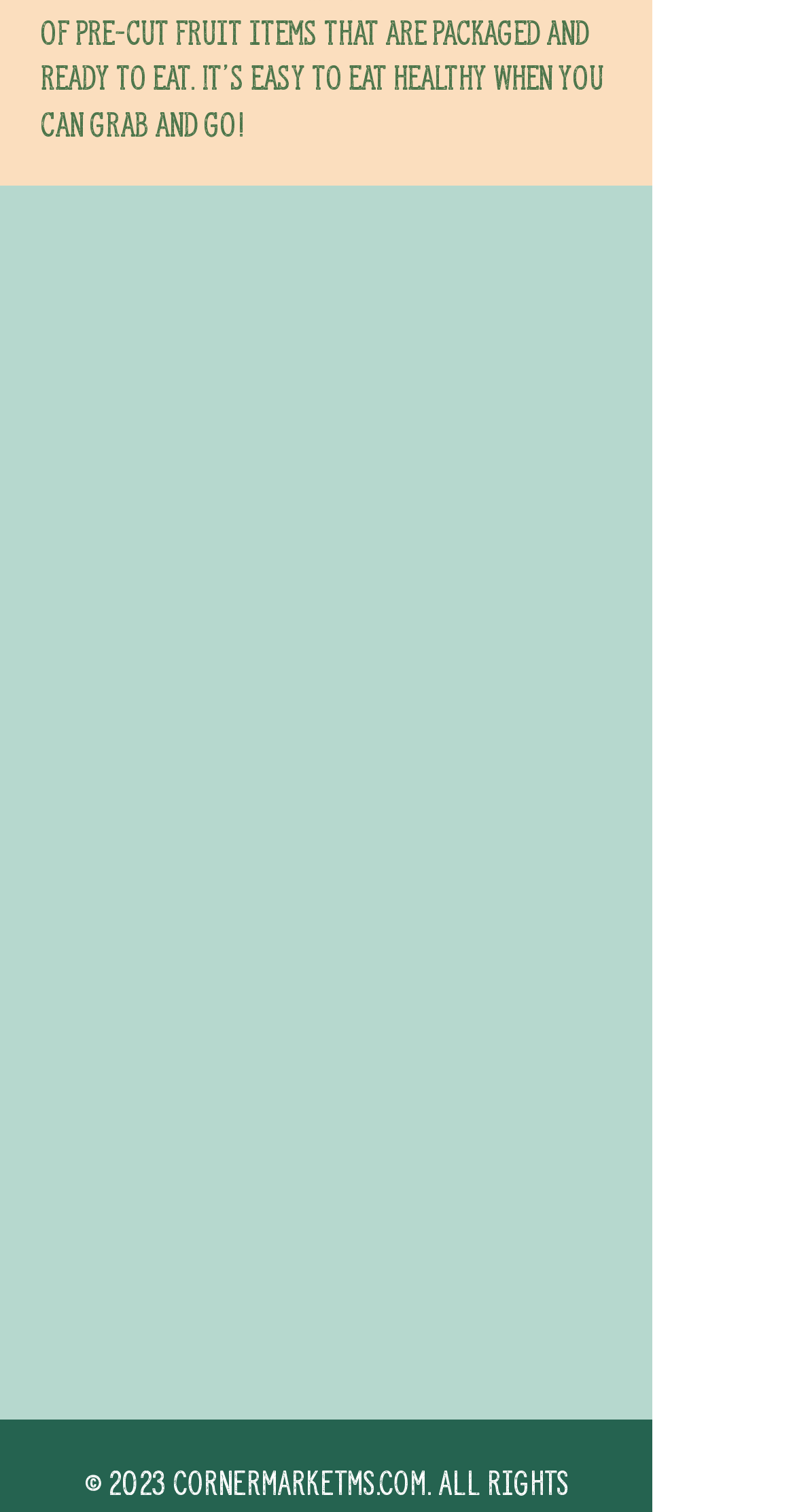Please specify the bounding box coordinates of the region to click in order to perform the following instruction: "Explore savings".

[0.093, 0.519, 0.261, 0.554]